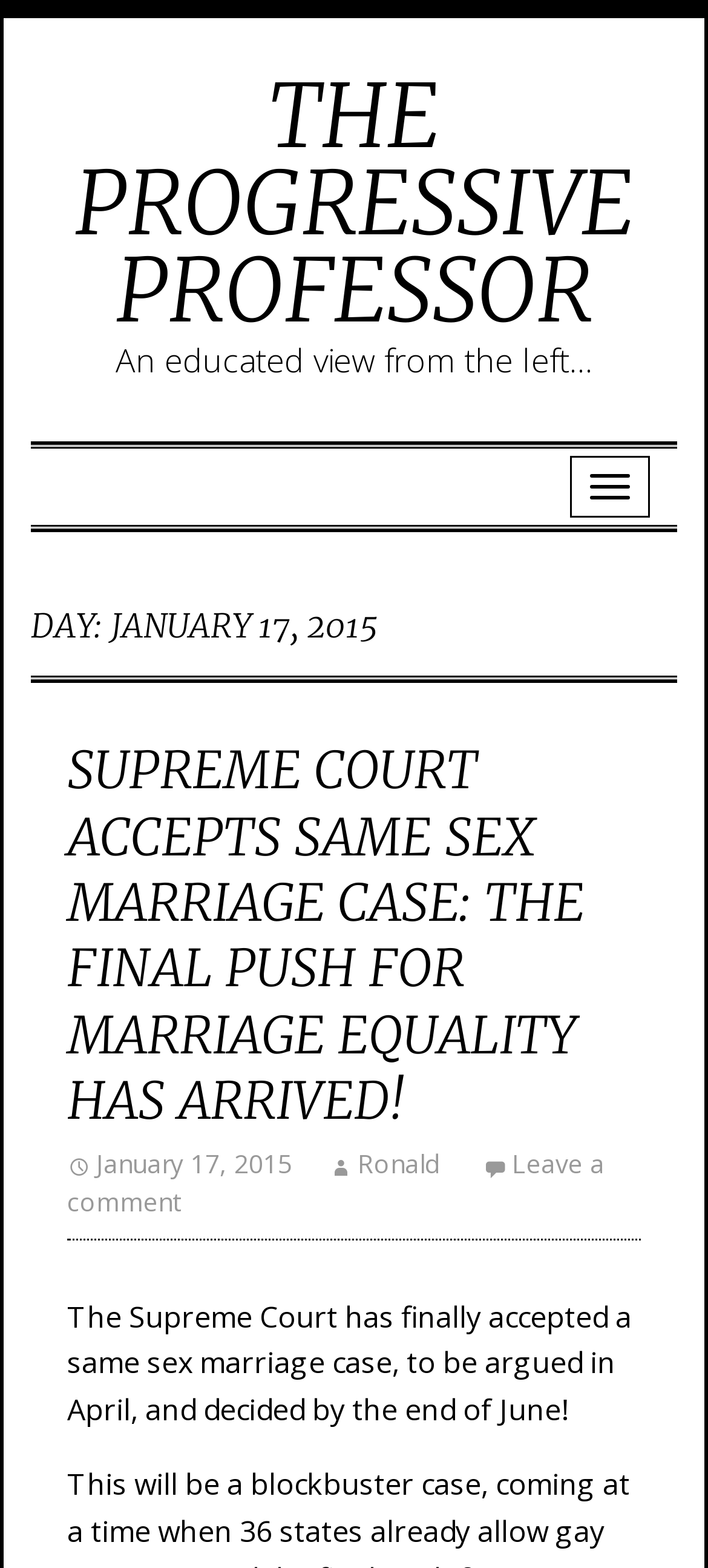Please answer the following question using a single word or phrase: Where is the button located?

Top right